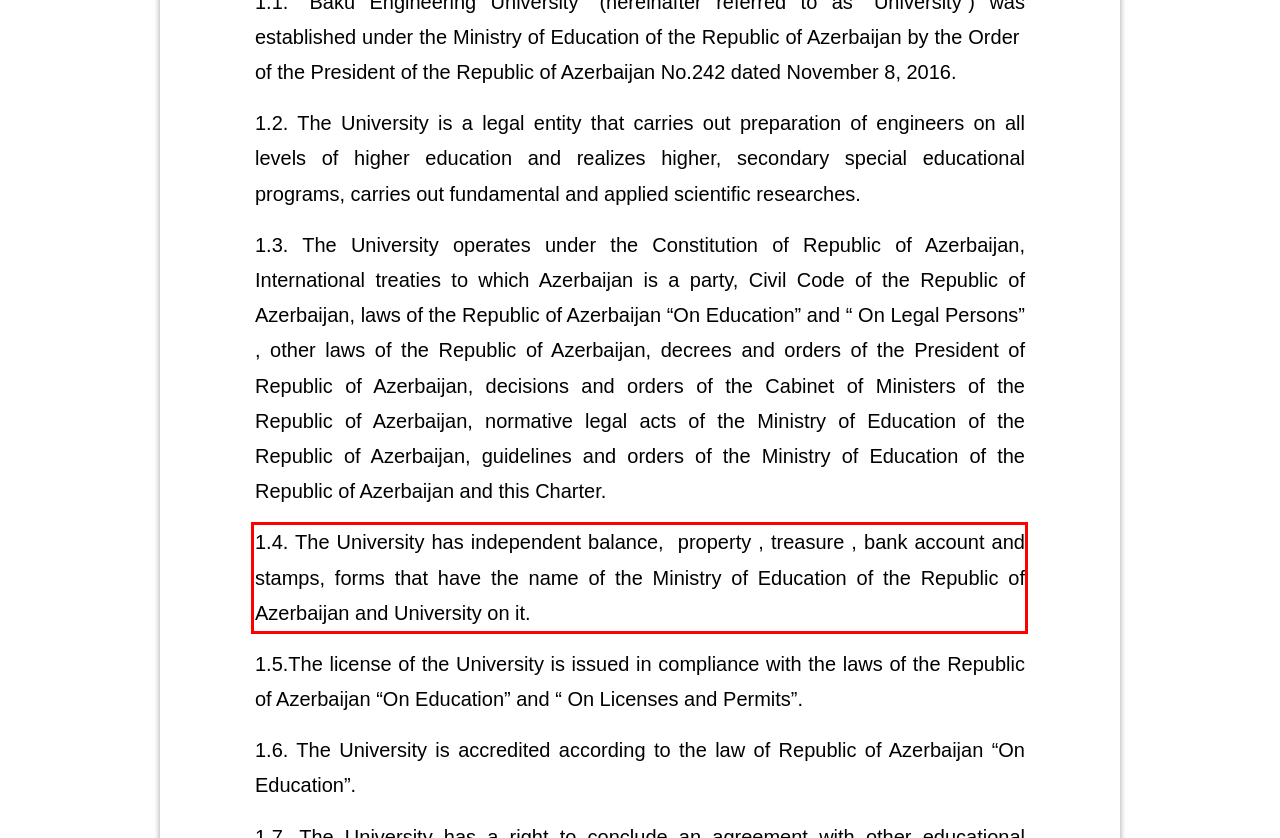From the screenshot of the webpage, locate the red bounding box and extract the text contained within that area.

1.4. The University has independent balance, property , treasure , bank account and stamps, forms that have the name of the Ministry of Education of the Republic of Azerbaijan and University on it.